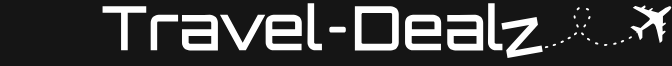What is the purpose of the logo's design?
Look at the image and respond with a single word or a short phrase.

To offer competitive travel deals